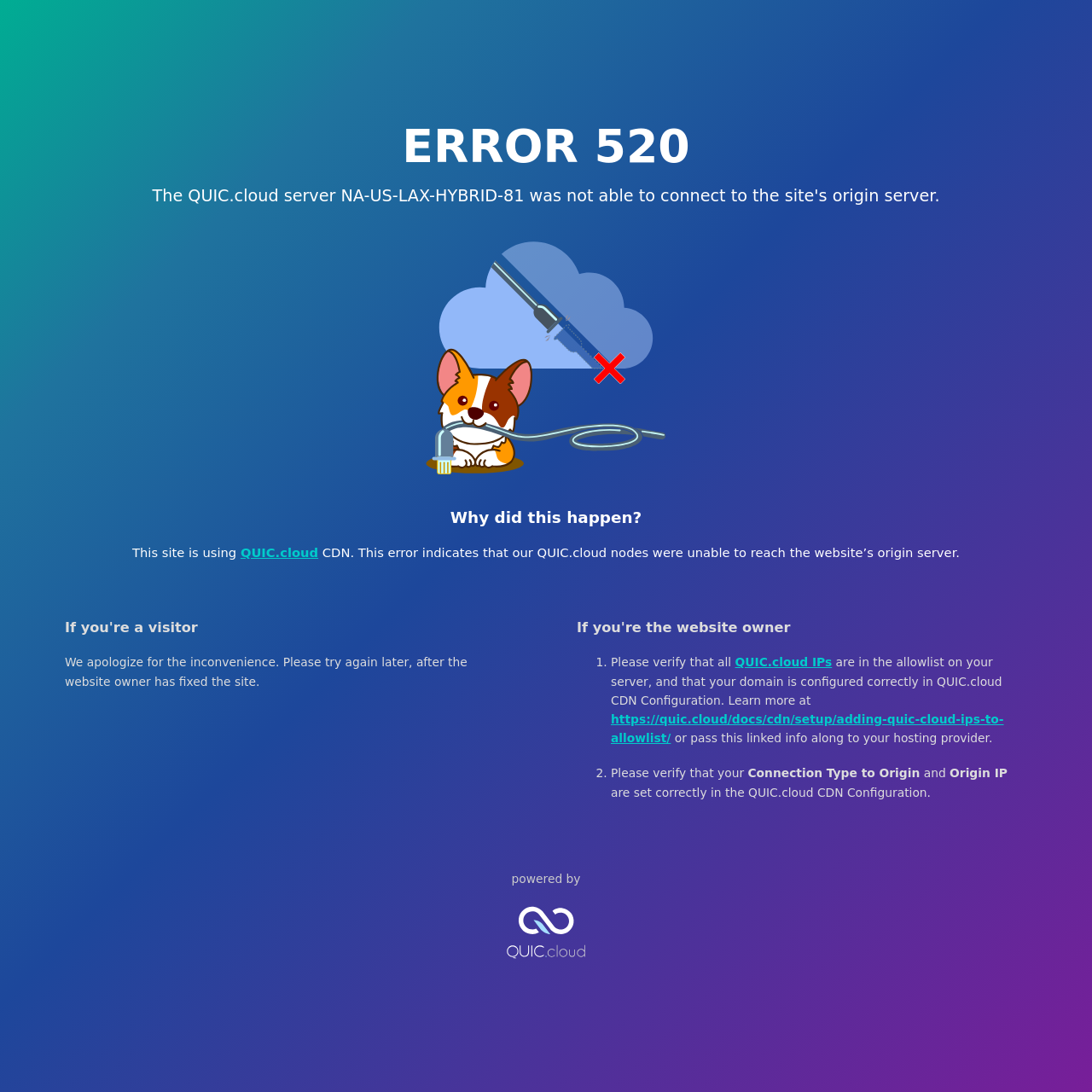Identify the bounding box coordinates for the UI element described as follows: "QUIC.cloud". Ensure the coordinates are four float numbers between 0 and 1, formatted as [left, top, right, bottom].

[0.22, 0.499, 0.291, 0.512]